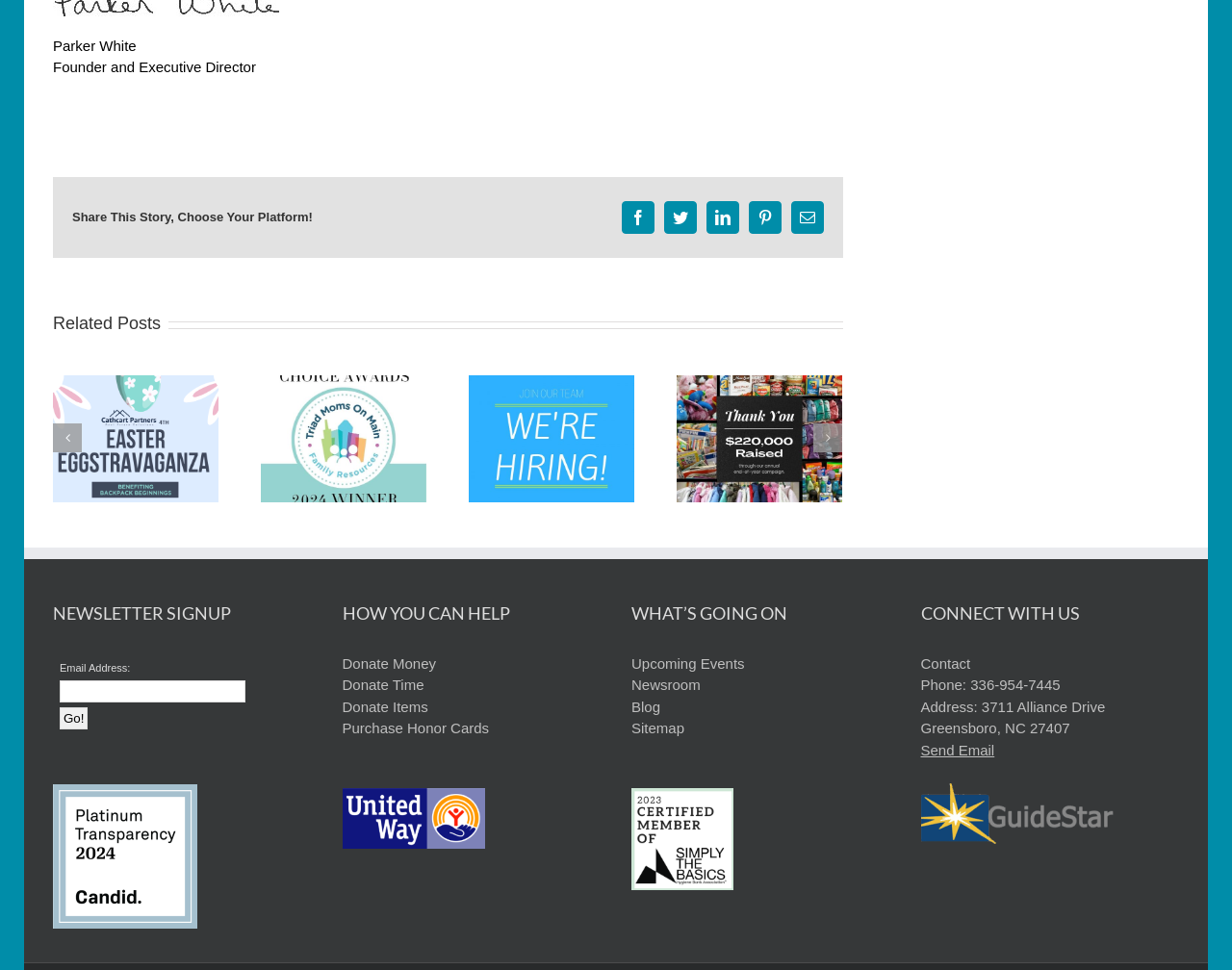Locate the bounding box of the user interface element based on this description: "Easter EGGstravaganza".

[0.077, 0.278, 0.105, 0.314]